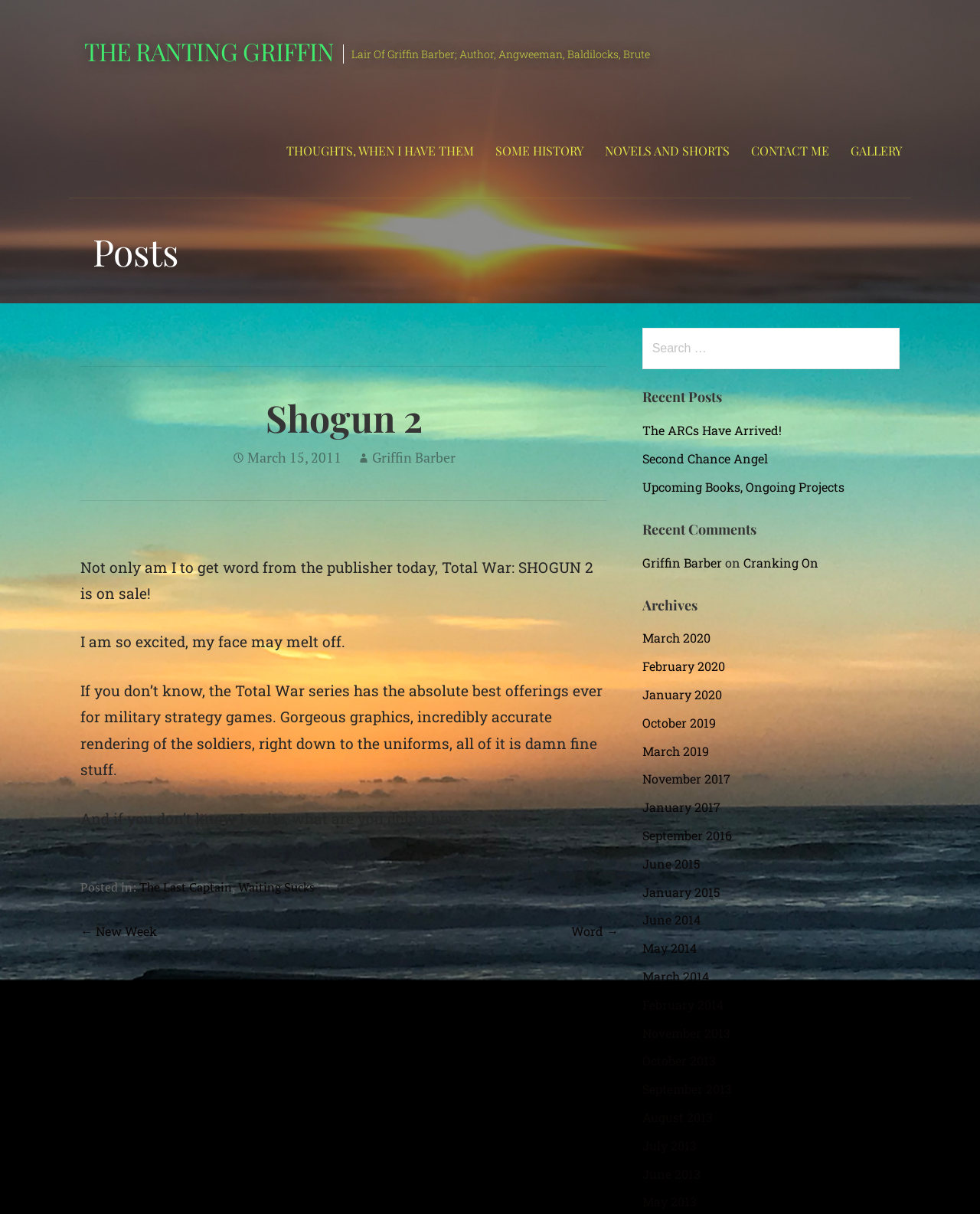What is the publisher of the book mentioned in the article?
From the image, respond with a single word or phrase.

Total War